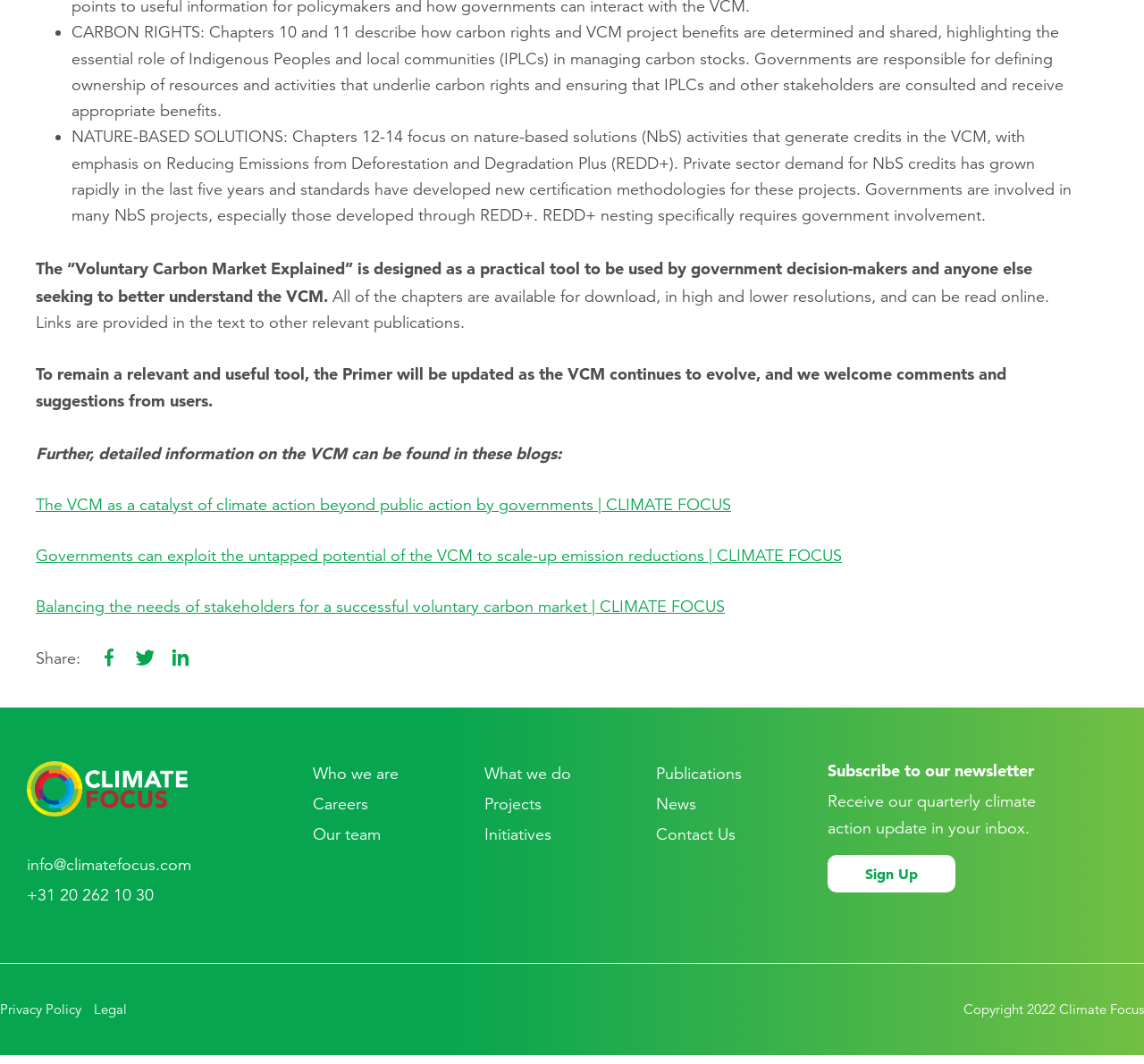Point out the bounding box coordinates of the section to click in order to follow this instruction: "Subscribe to the newsletter".

[0.723, 0.812, 0.835, 0.83]